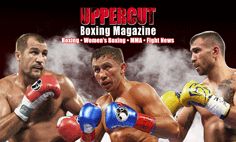Answer succinctly with a single word or phrase:
What is the effect of the background in the image?

Enhances atmosphere of intensity and competition